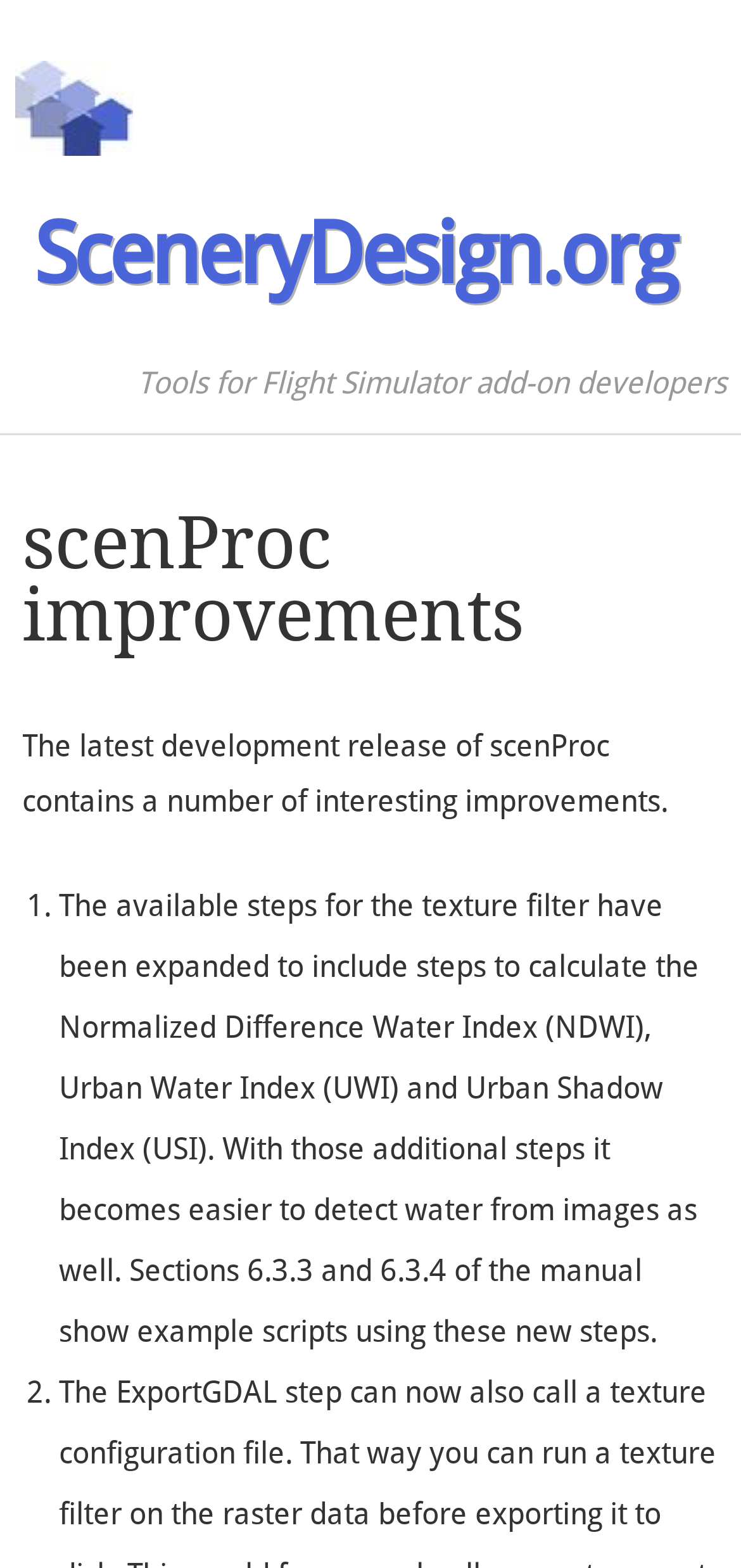Illustrate the webpage's structure and main components comprehensively.

The webpage is about scenProc improvements on SceneryDesign.org. At the top left, there is a heading with the website's name, SceneryDesign.org, accompanied by a small image. Below this, there is a larger heading that reads "Tools for Flight Simulator add-on developers". 

Underneath this heading, there is a section with a subheading "scenProc improvements" and a brief description that says "The latest development release of scenProc contains a number of interesting improvements." 

Following this, there is a list of two items. The first item, marked as "1.", explains that the available steps for the texture filter have been expanded to include steps to calculate the Normalized Difference Water Index (NDWI), Urban Water Index (UWI), and Urban Shadow Index (USI), making it easier to detect water from images. This is accompanied by a reference to sections 6.3.3 and 6.3.4 of the manual, which show example scripts using these new steps. 

The second item, marked as "2.", is positioned below the first item, but its content is not provided in the given accessibility tree.